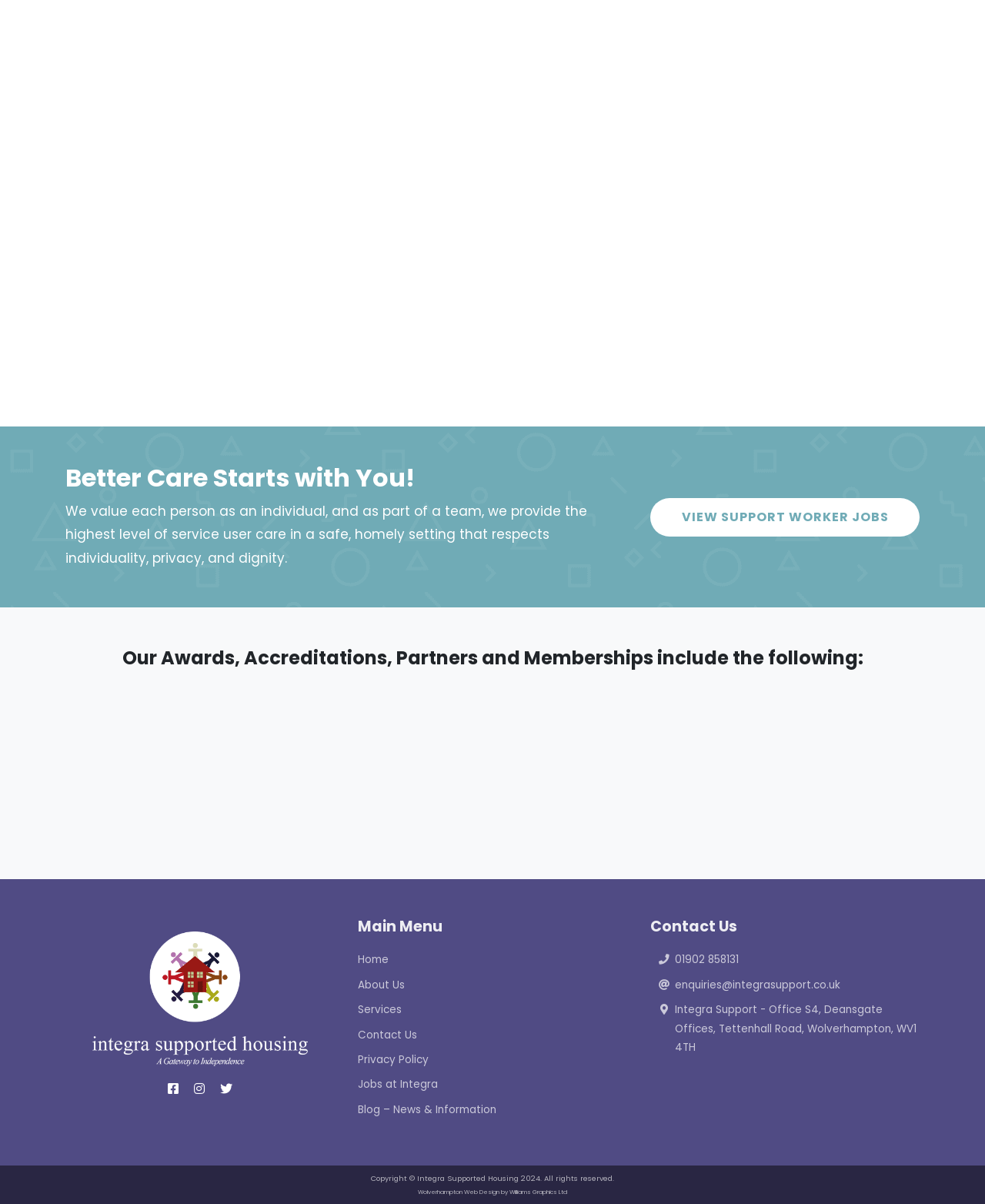What is the address of Integra Support? Analyze the screenshot and reply with just one word or a short phrase.

Tettenhall Road, Wolverhampton